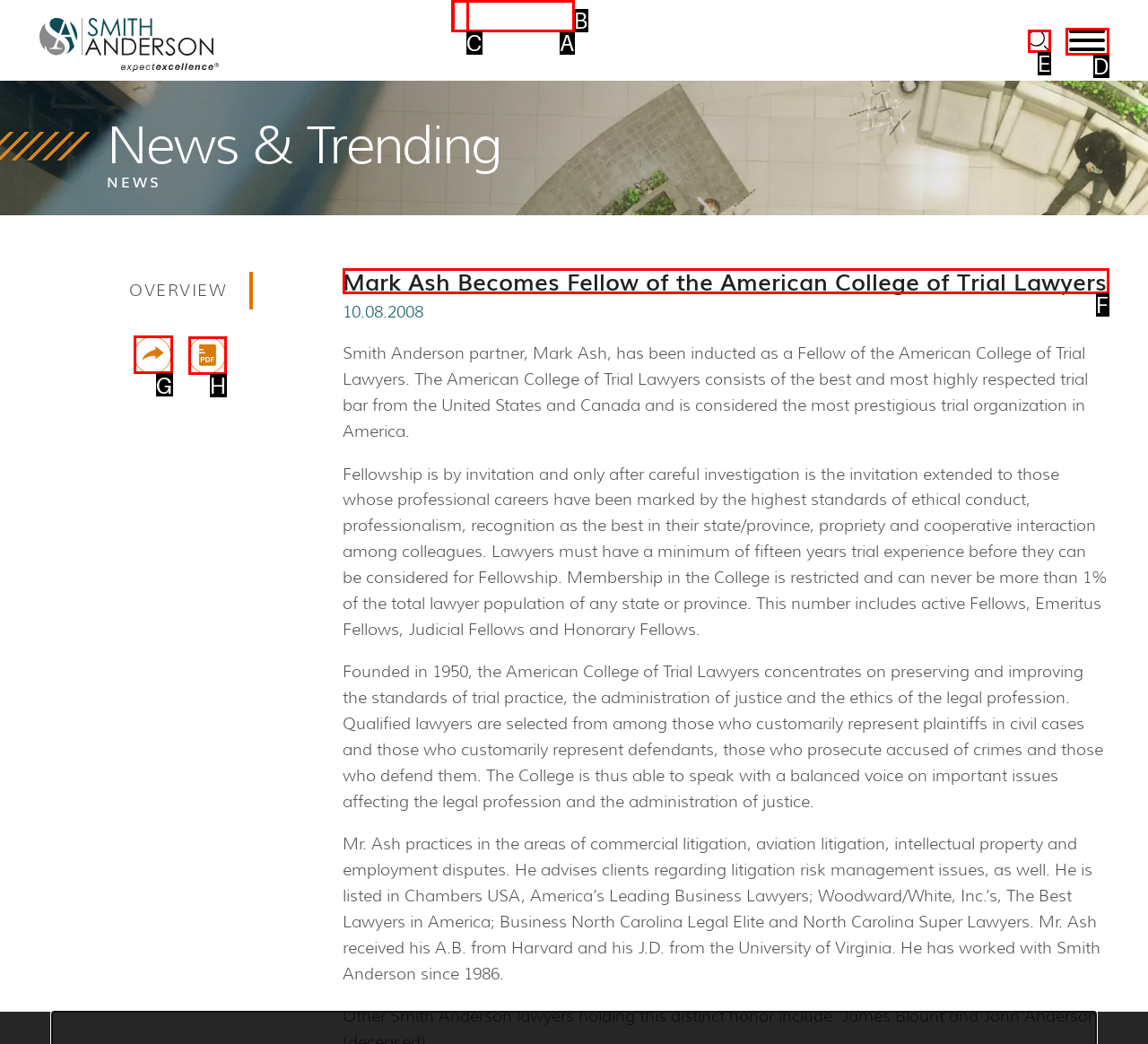Identify which lettered option to click to carry out the task: Share this news. Provide the letter as your answer.

G